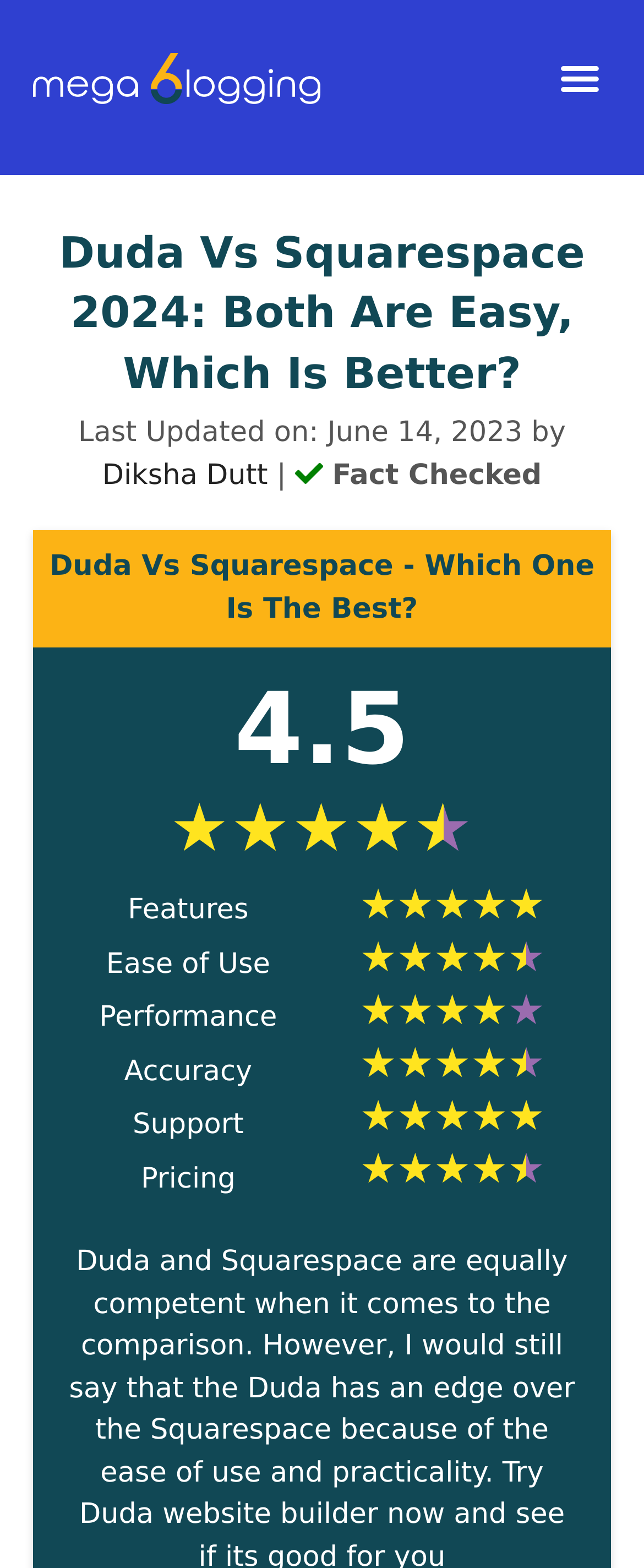Provide a thorough description of the webpage you see.

The webpage is a comparison guide for website builders, specifically Duda and Squarespace, with a focus on ease of use. At the top left, there is a link, and next to it, a menu toggle button on the top right. Below these elements, a prominent heading reads "Duda Vs Squarespace 2024: Both Are Easy, Which Is Better?".

Underneath the heading, there is a section with text indicating the last update date and the author's name, "Diksha Dutt", followed by a "Fact Checked" label. Further down, a subheading asks "Duda Vs Squarespace - Which One Is The Best?".

The webpage features a rating system, with a score of "4.5" displayed prominently. Below this, there are six categories listed: "Features", "Ease of Use", "Performance", "Accuracy", "Support", and "Pricing", which are likely used to compare the two website builders.